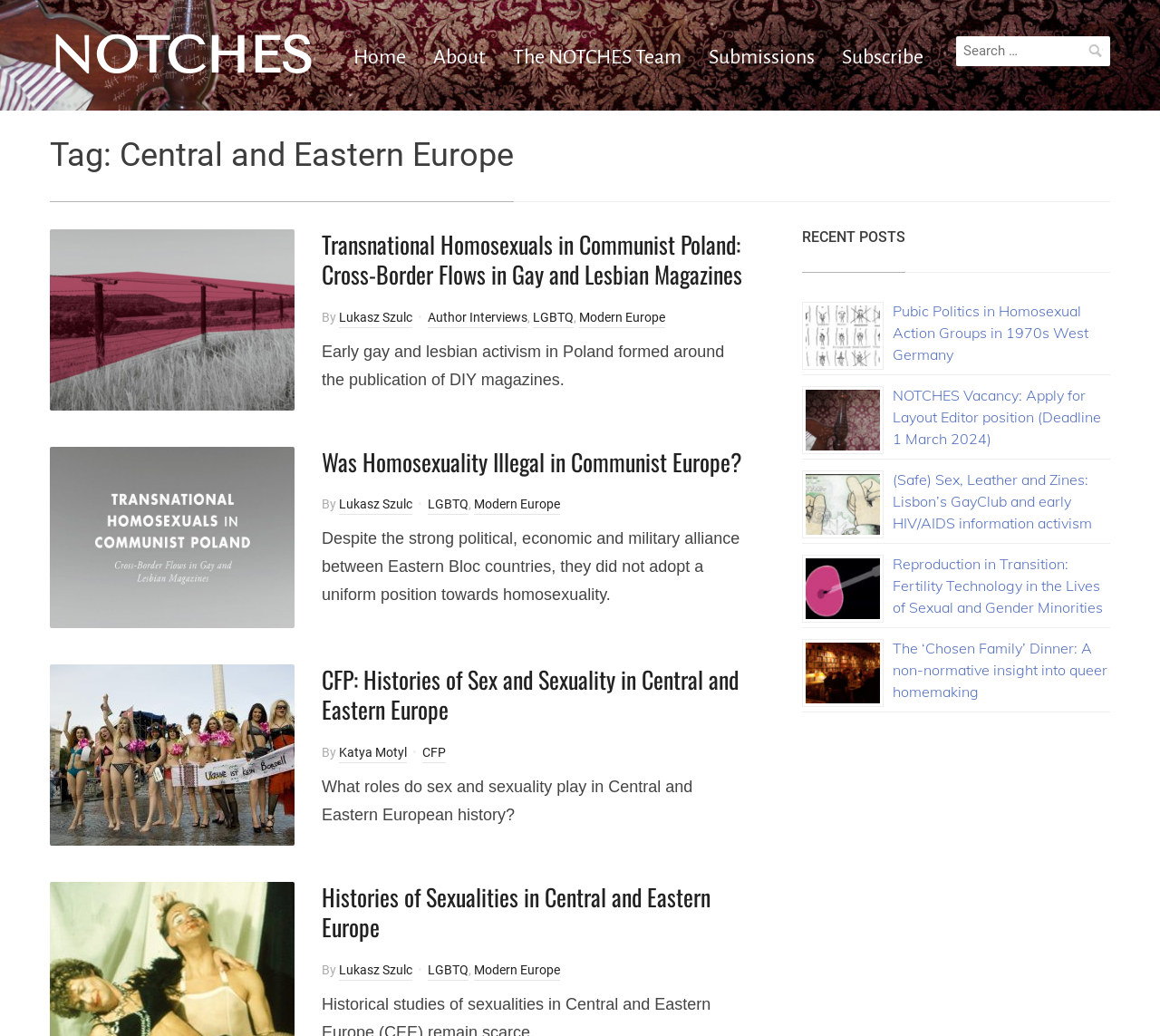Who is the author of the second article?
Answer the question with as much detail as you can, using the image as a reference.

I looked at the second article element [56] and found the link 'Lukasz Szulc' inside it, which is labeled as 'By', indicating that Lukasz Szulc is the author of the article.